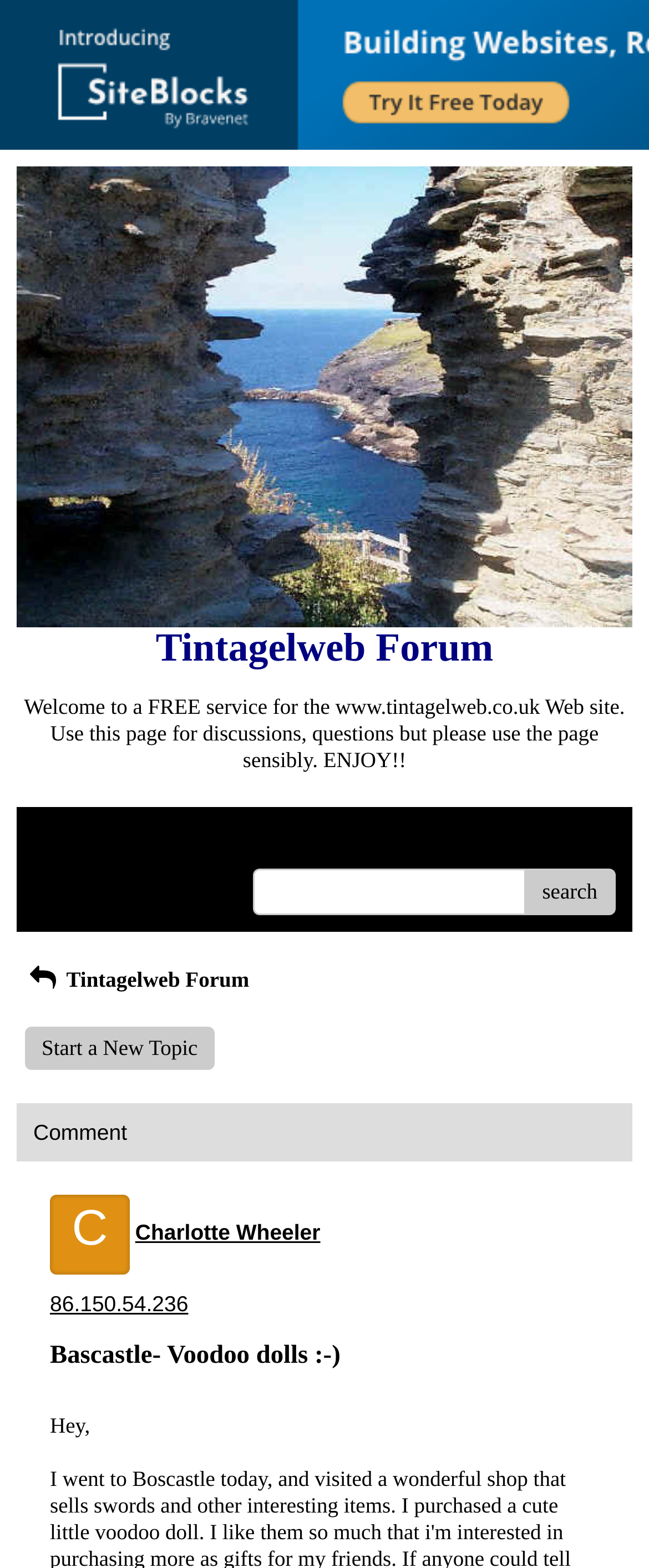Give a concise answer using one word or a phrase to the following question:
What is the purpose of this webpage?

Discussion forum